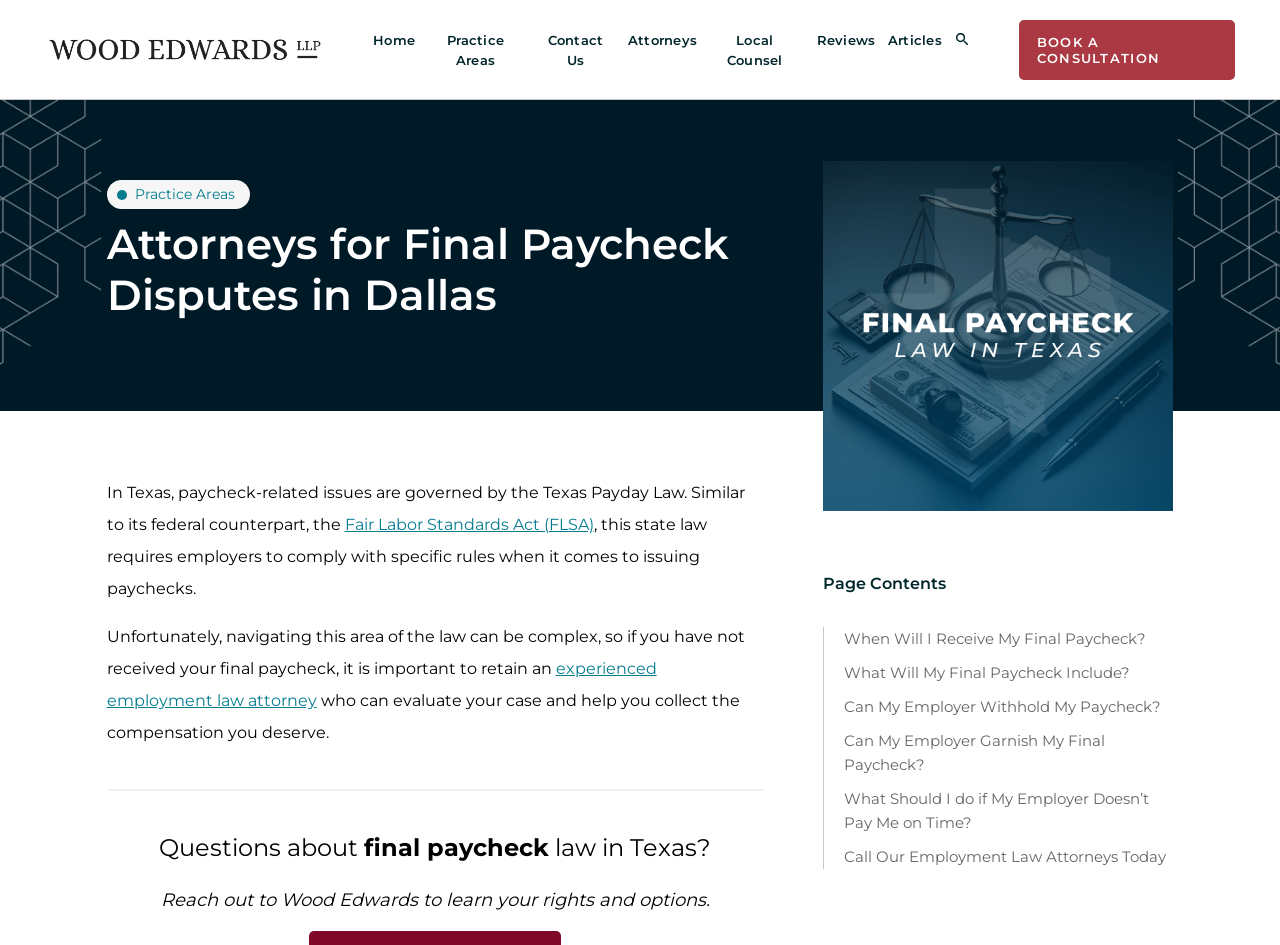Extract the top-level heading from the webpage and provide its text.

Attorneys for Final Paycheck Disputes in Dallas